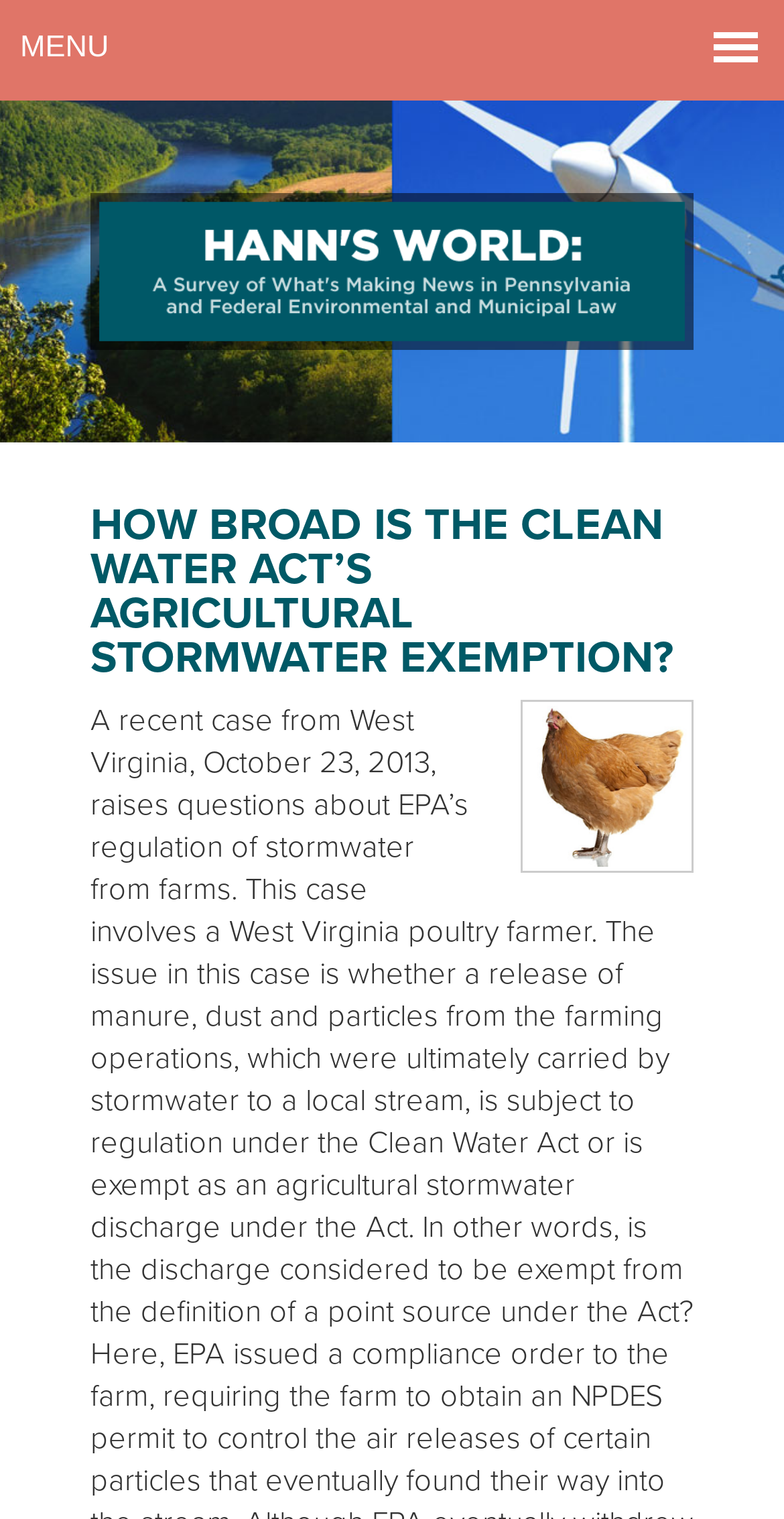Identify and provide the text content of the webpage's primary headline.

HOW BROAD IS THE CLEAN WATER ACT’S AGRICULTURAL STORMWATER EXEMPTION?